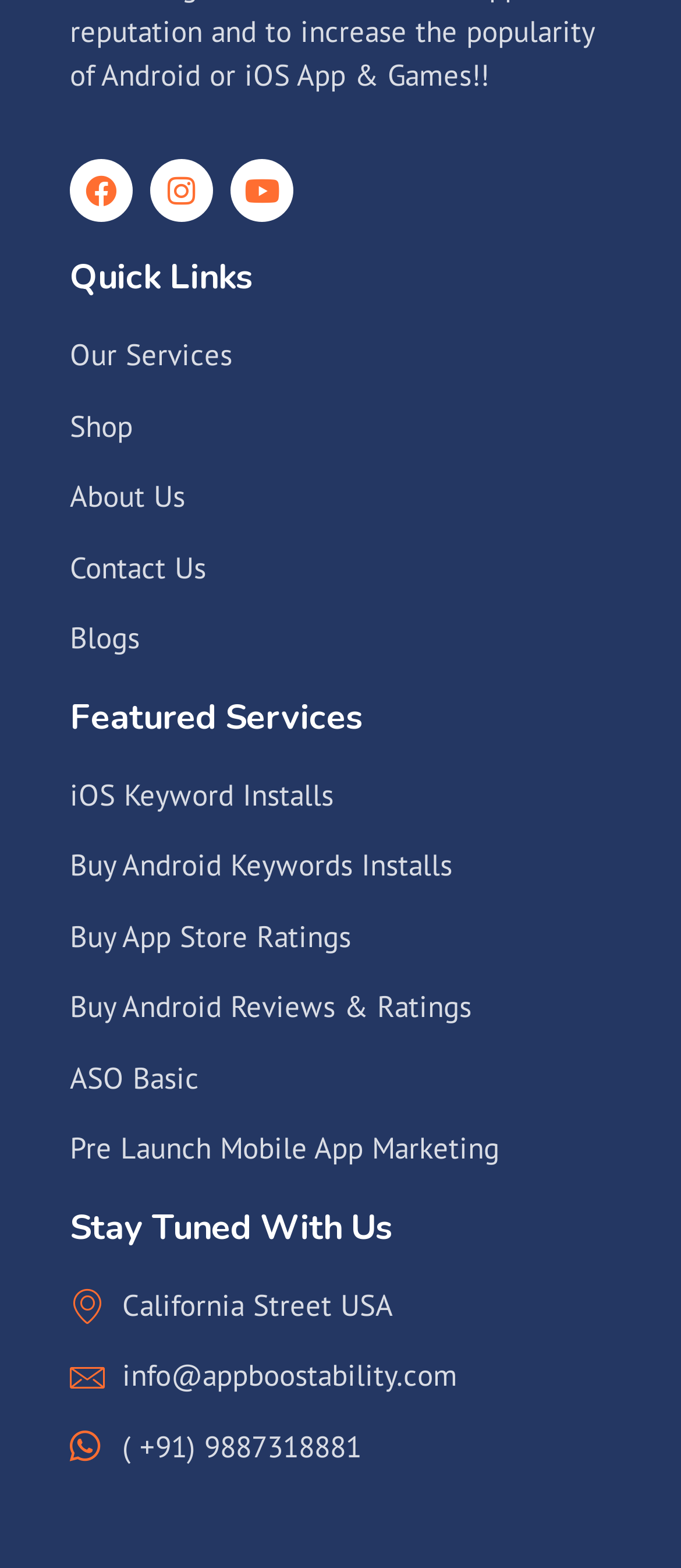Find the bounding box coordinates for the HTML element described in this sentence: "Buy Android Keywords Installs". Provide the coordinates as four float numbers between 0 and 1, in the format [left, top, right, bottom].

[0.103, 0.538, 0.897, 0.567]